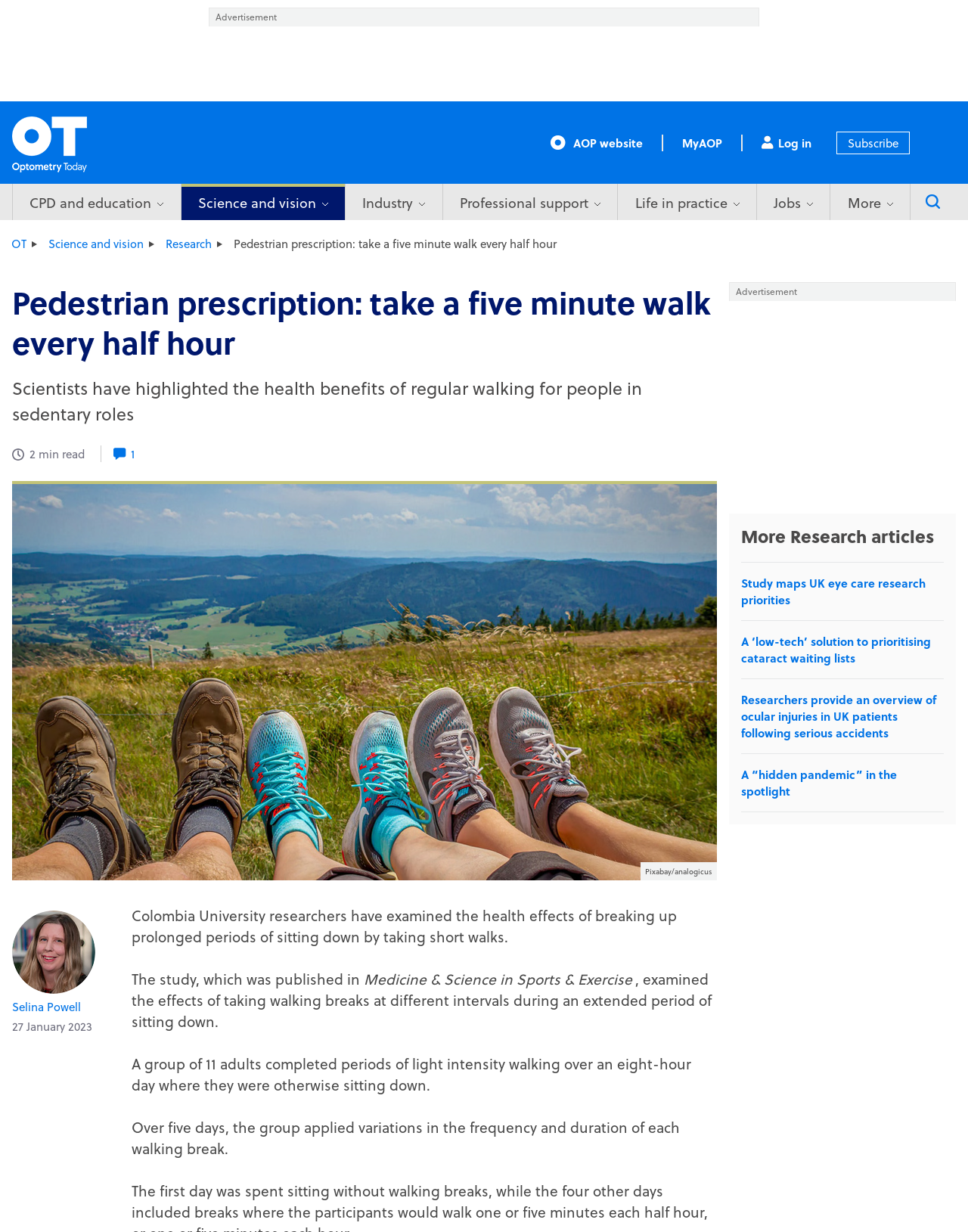Locate the bounding box coordinates of the element's region that should be clicked to carry out the following instruction: "Read the research article". The coordinates need to be four float numbers between 0 and 1, i.e., [left, top, right, bottom].

[0.136, 0.244, 0.202, 0.267]